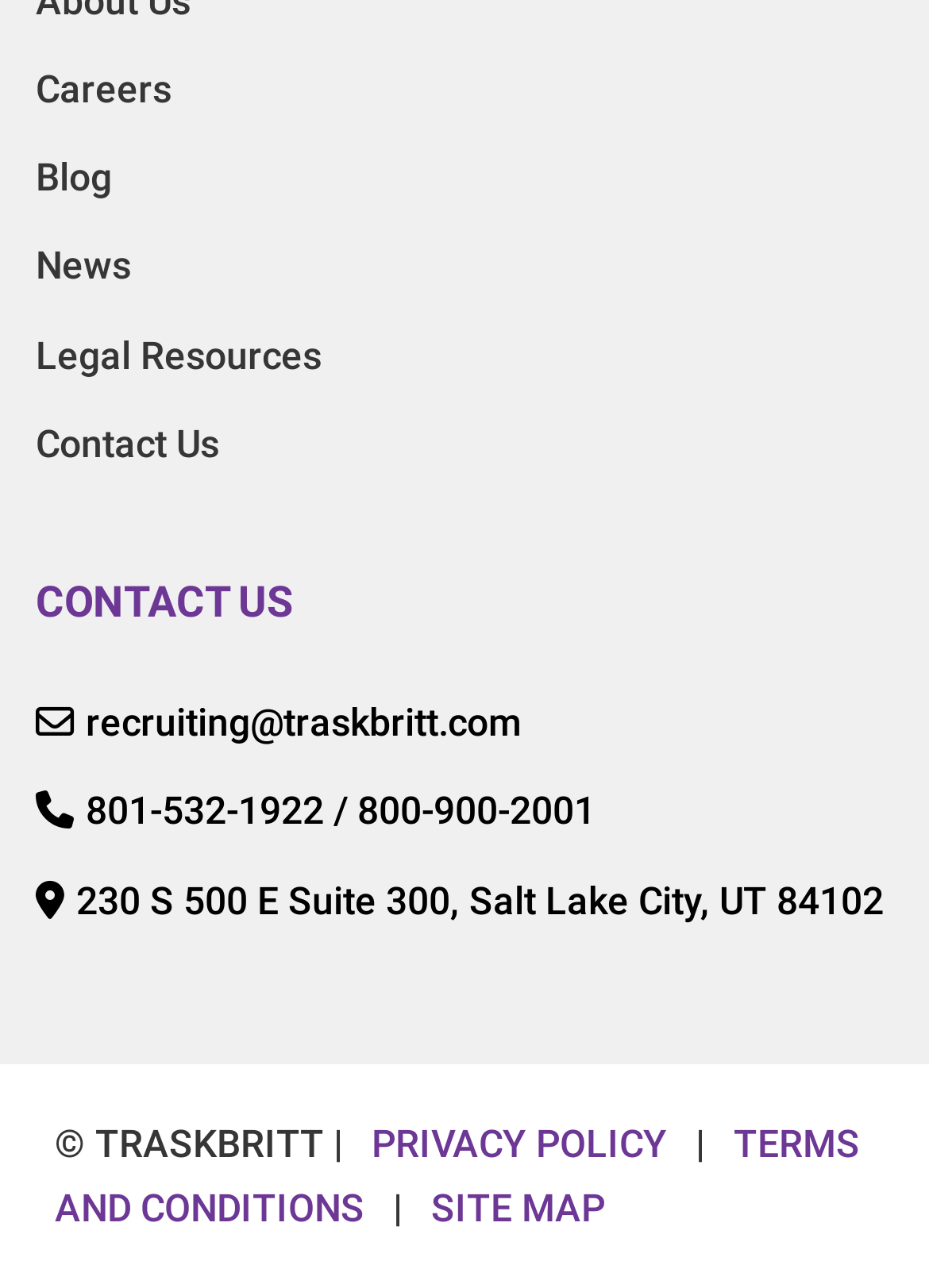Using the elements shown in the image, answer the question comprehensively: What is the email address for recruiting?

I found the email address by looking at the static text elements on the webpage, specifically the one with the text 'recruiting@traskbritt.com' which is located below the 'CONTACT US' heading.